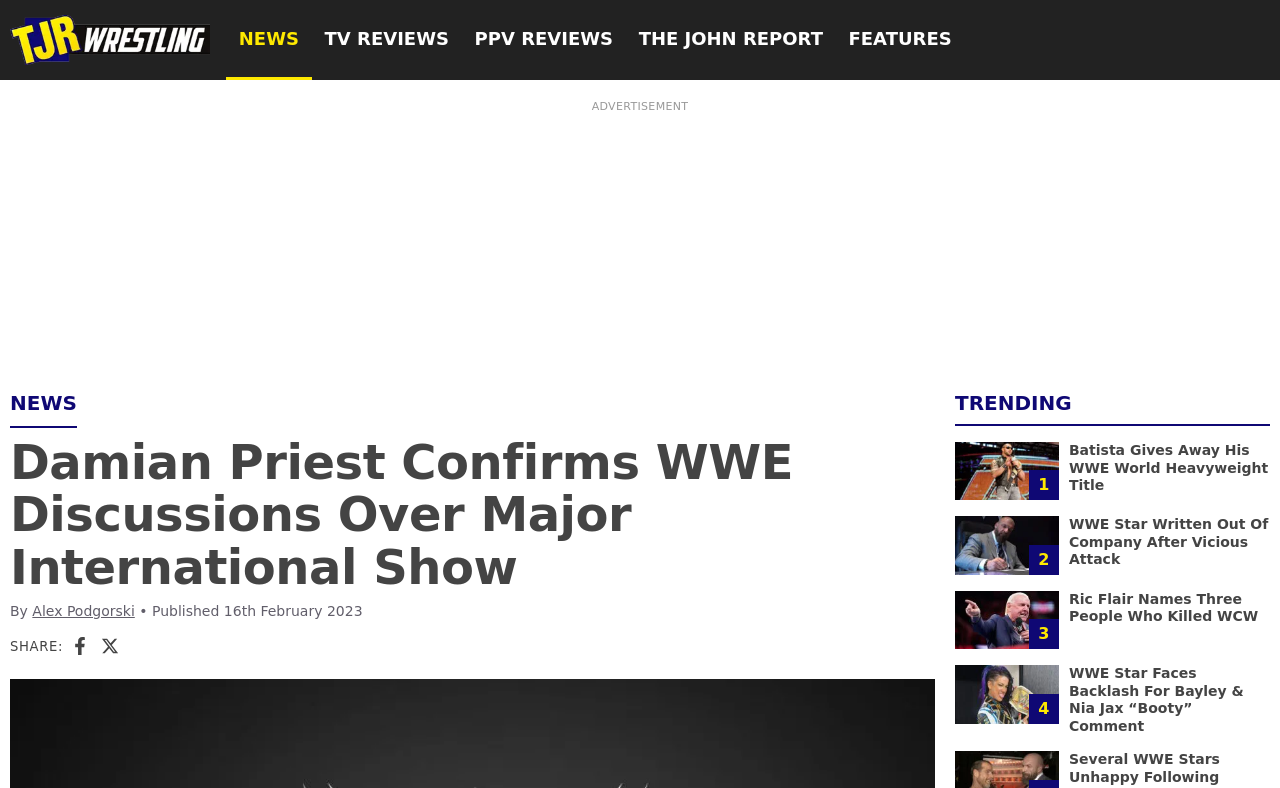From the element description The John Report, predict the bounding box coordinates of the UI element. The coordinates must be specified in the format (top-left x, top-left y, bottom-right x, bottom-right y) and should be within the 0 to 1 range.

[0.489, 0.0, 0.653, 0.102]